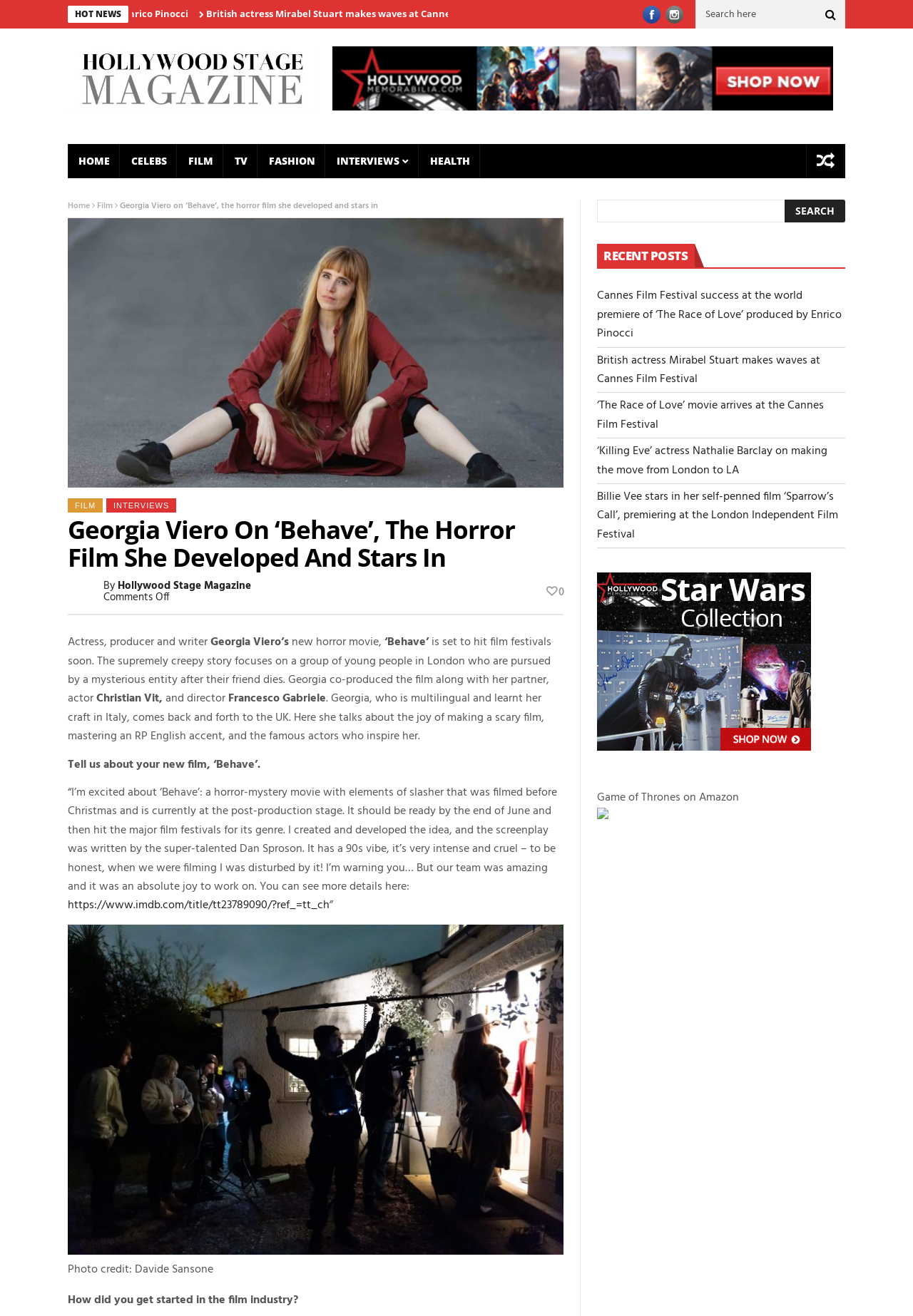What is the name of the actress who developed and stars in the horror film?
Provide a detailed and well-explained answer to the question.

I found the answer by reading the title of the article, which mentions Georgia Viero as the actress who developed and stars in the horror film 'Behave'.